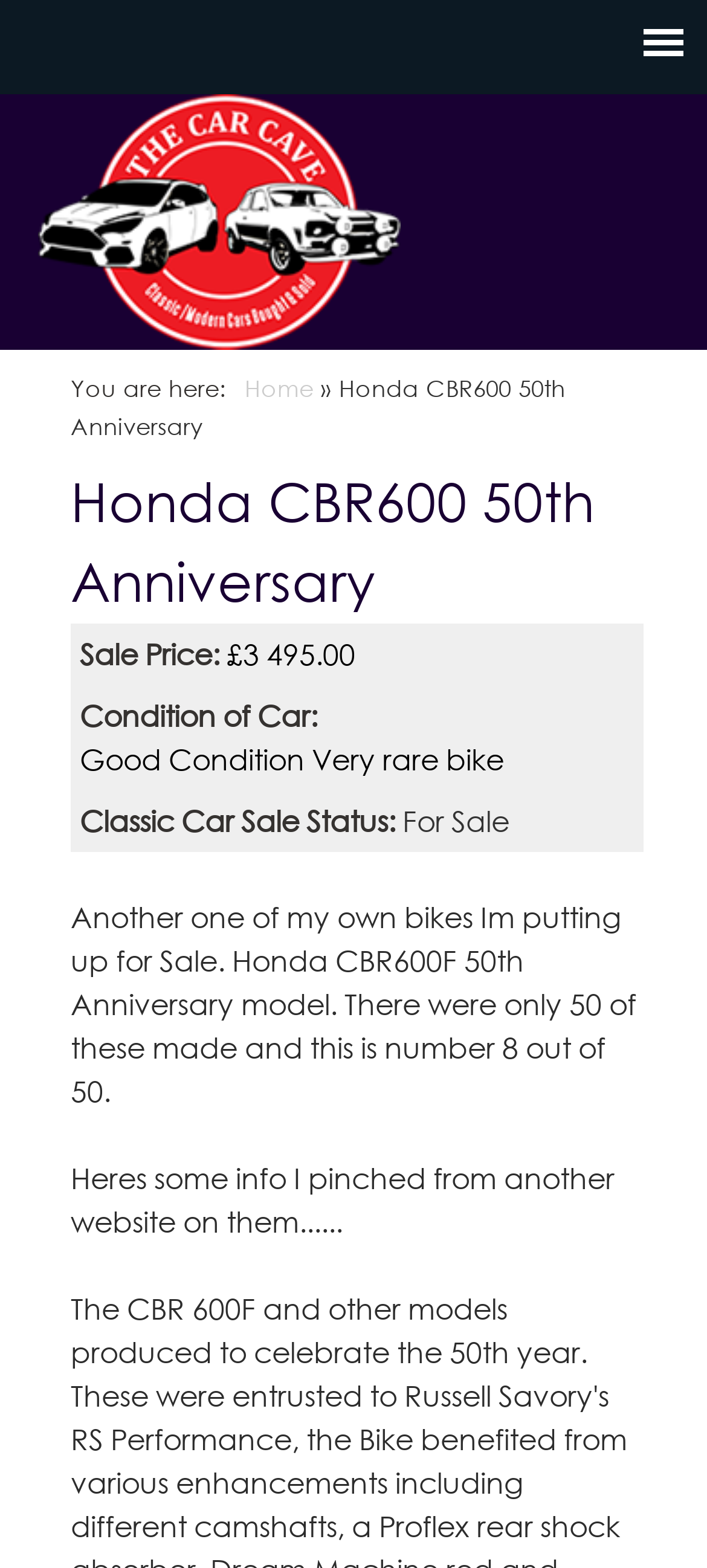Given the webpage screenshot, identify the bounding box of the UI element that matches this description: "Home".

[0.346, 0.238, 0.444, 0.257]